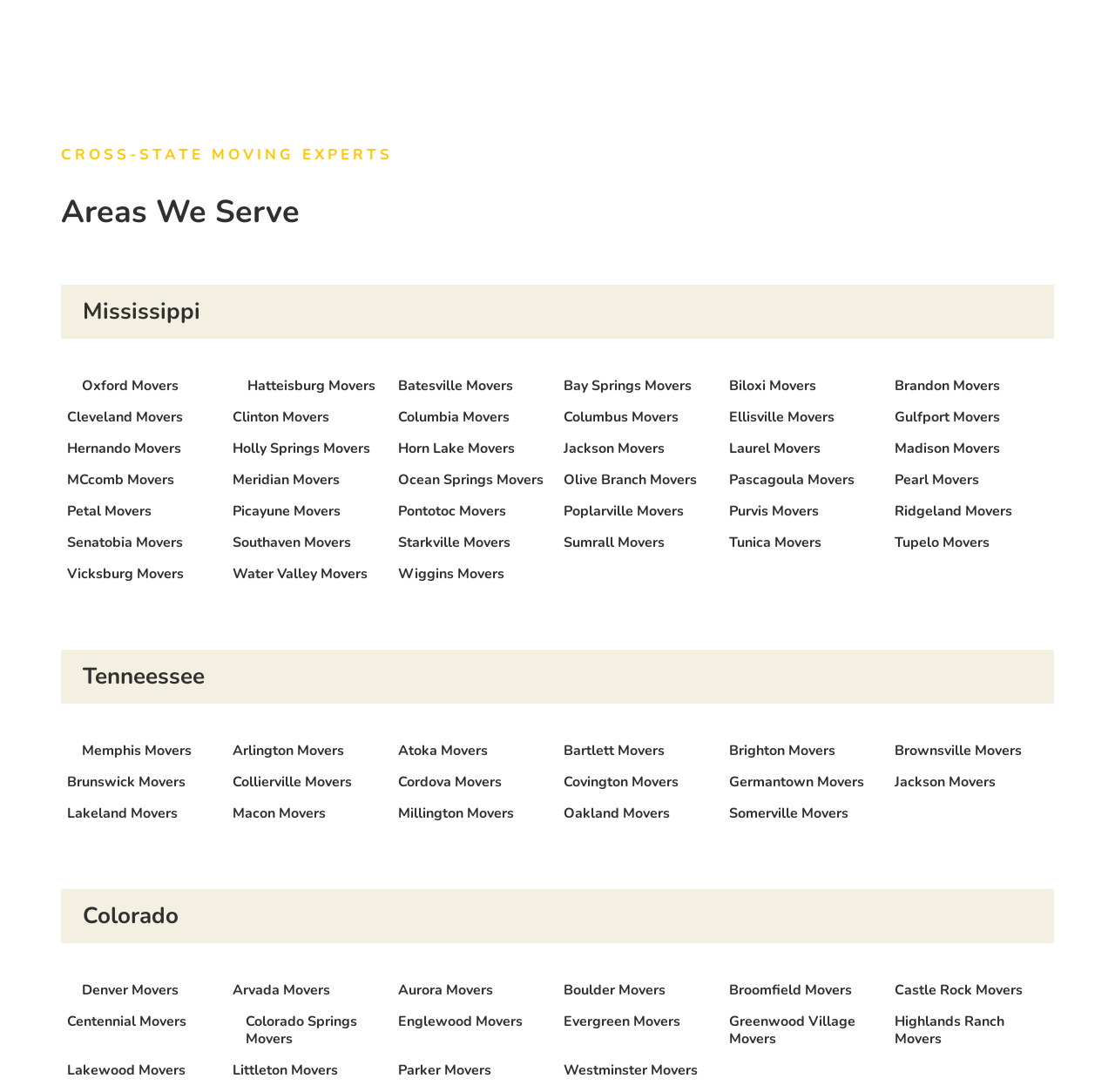Answer the question using only a single word or phrase: 
How many pin icons are displayed on the webpage?

3